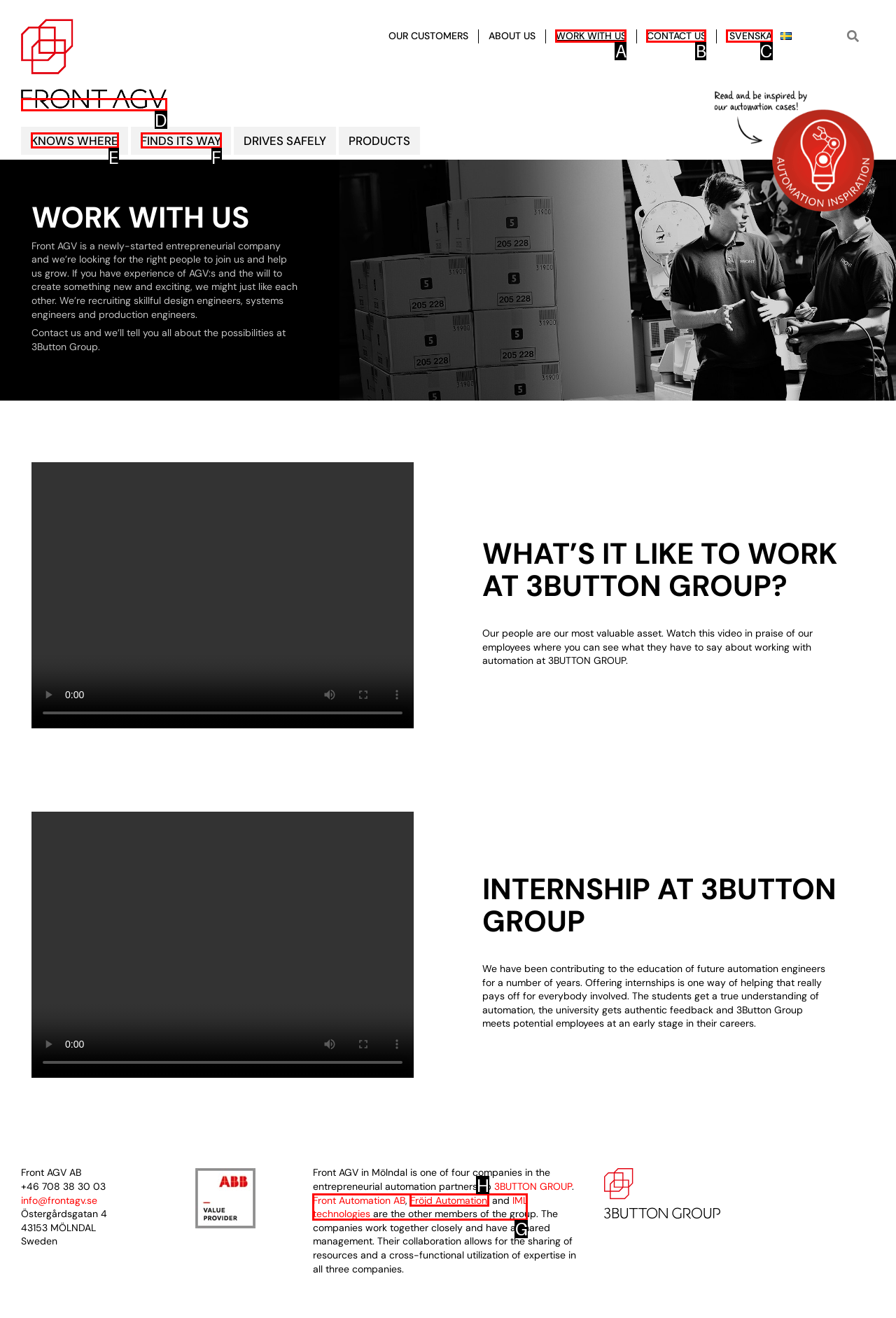Find the HTML element that matches the description provided: Work with us
Answer using the corresponding option letter.

A